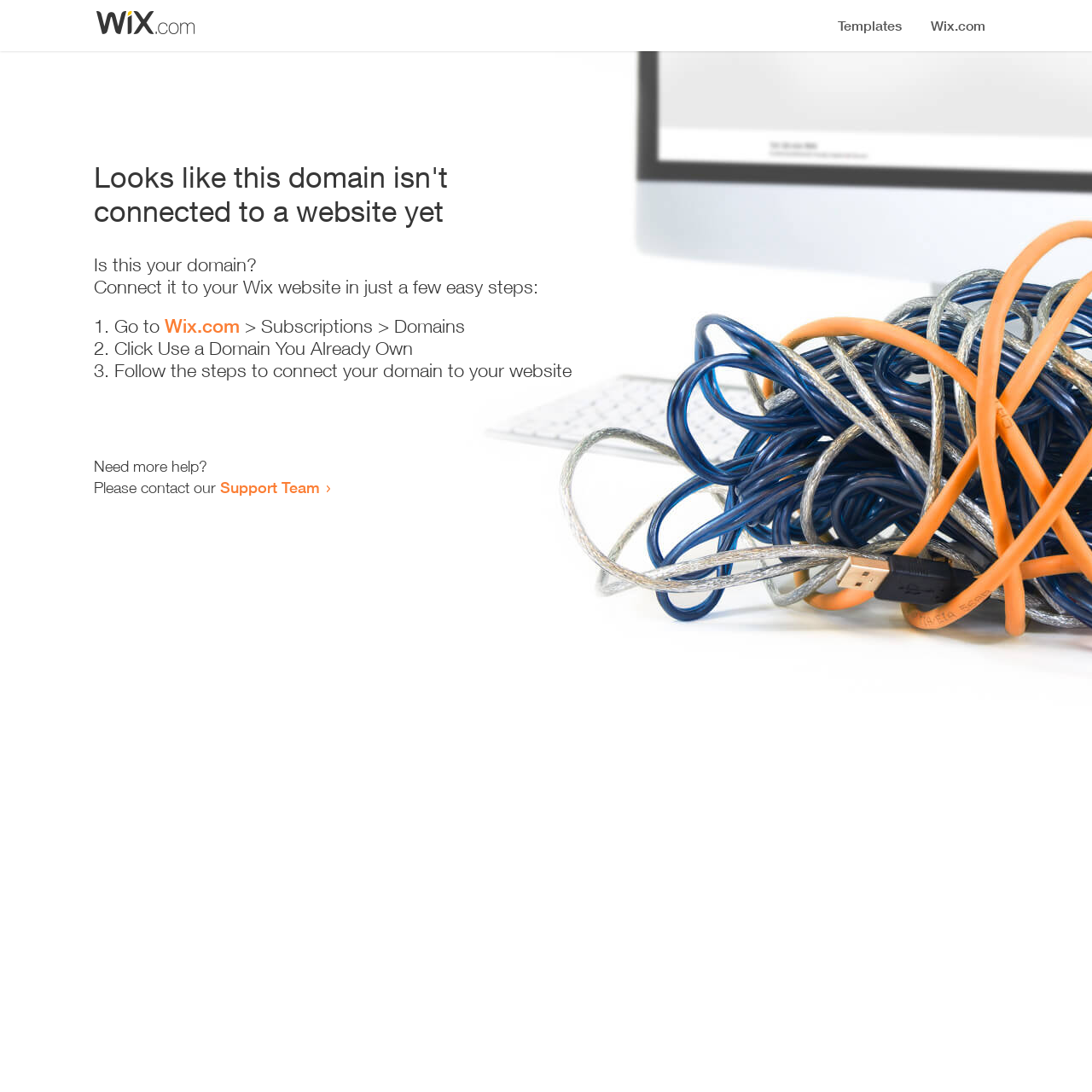Please provide the main heading of the webpage content.

Looks like this domain isn't
connected to a website yet